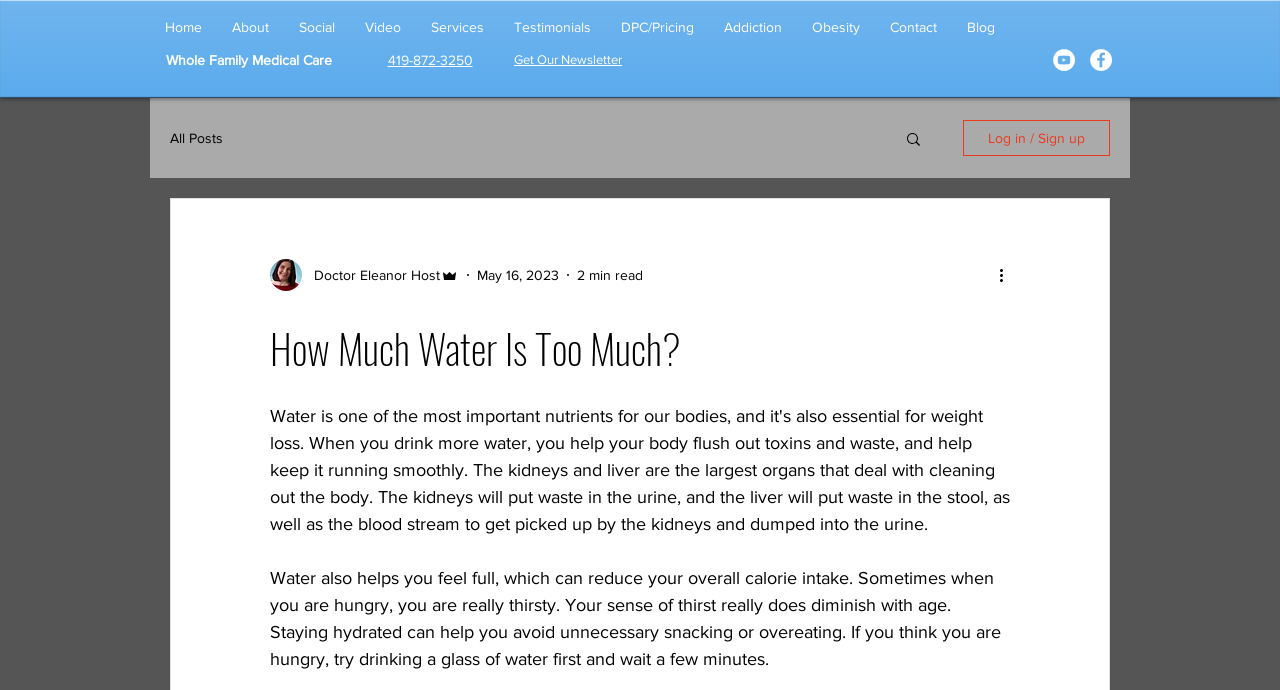Identify the bounding box coordinates of the region that needs to be clicked to carry out this instruction: "Visit the 'About' page". Provide these coordinates as four float numbers ranging from 0 to 1, i.e., [left, top, right, bottom].

[0.17, 0.026, 0.222, 0.051]